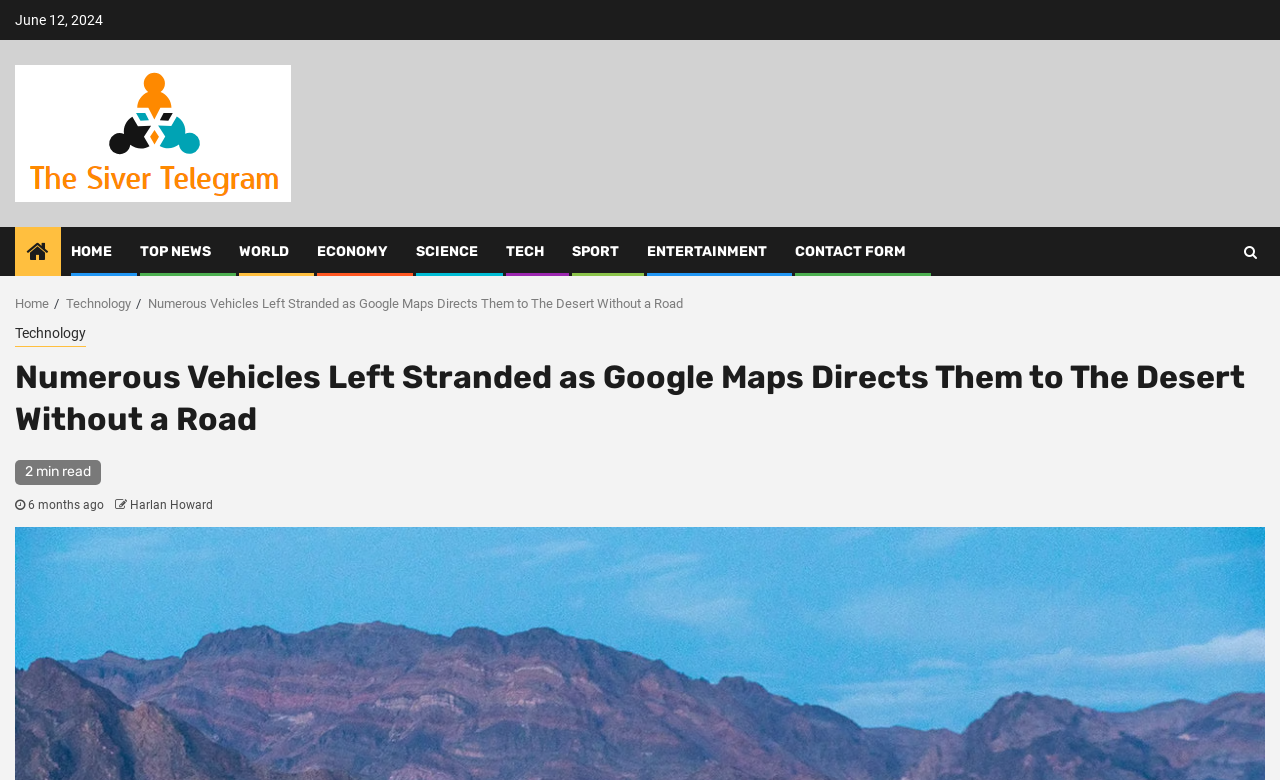Extract the bounding box of the UI element described as: "Tech".

[0.395, 0.312, 0.425, 0.333]